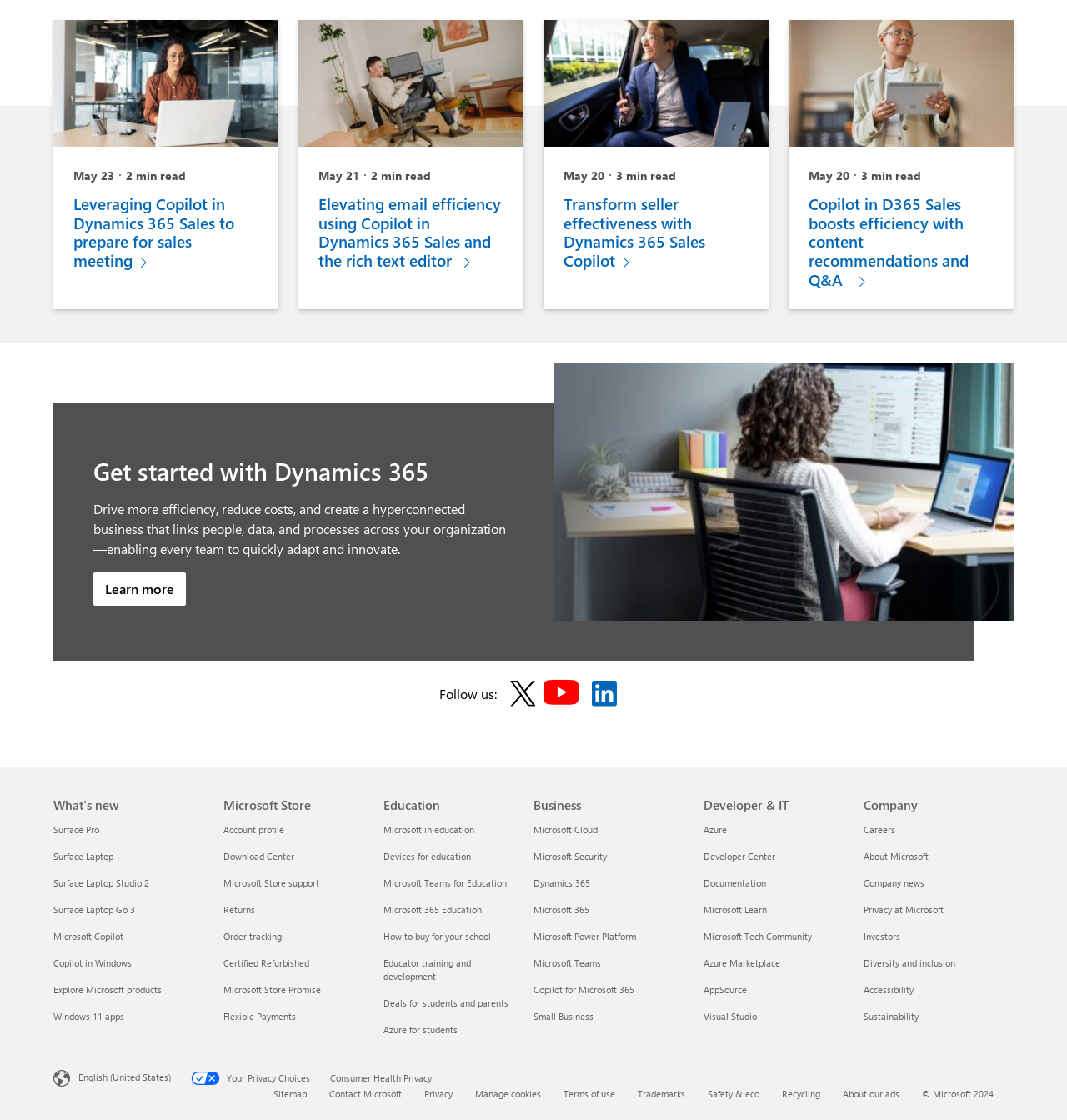How many social media links are provided in the footer? Using the information from the screenshot, answer with a single word or phrase.

3